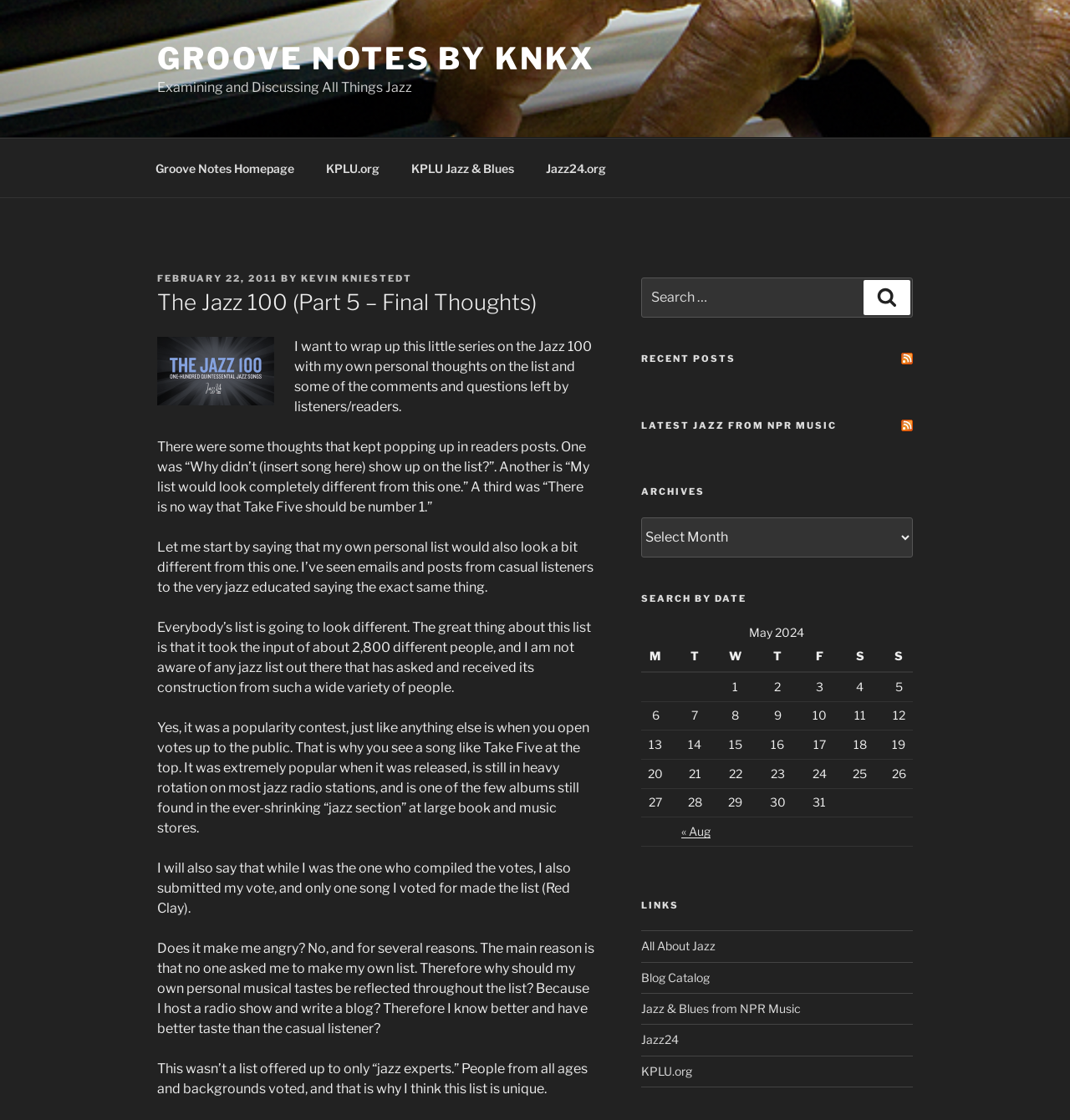Find the bounding box coordinates of the element I should click to carry out the following instruction: "Go to the 'Groove Notes Homepage'".

[0.131, 0.132, 0.288, 0.168]